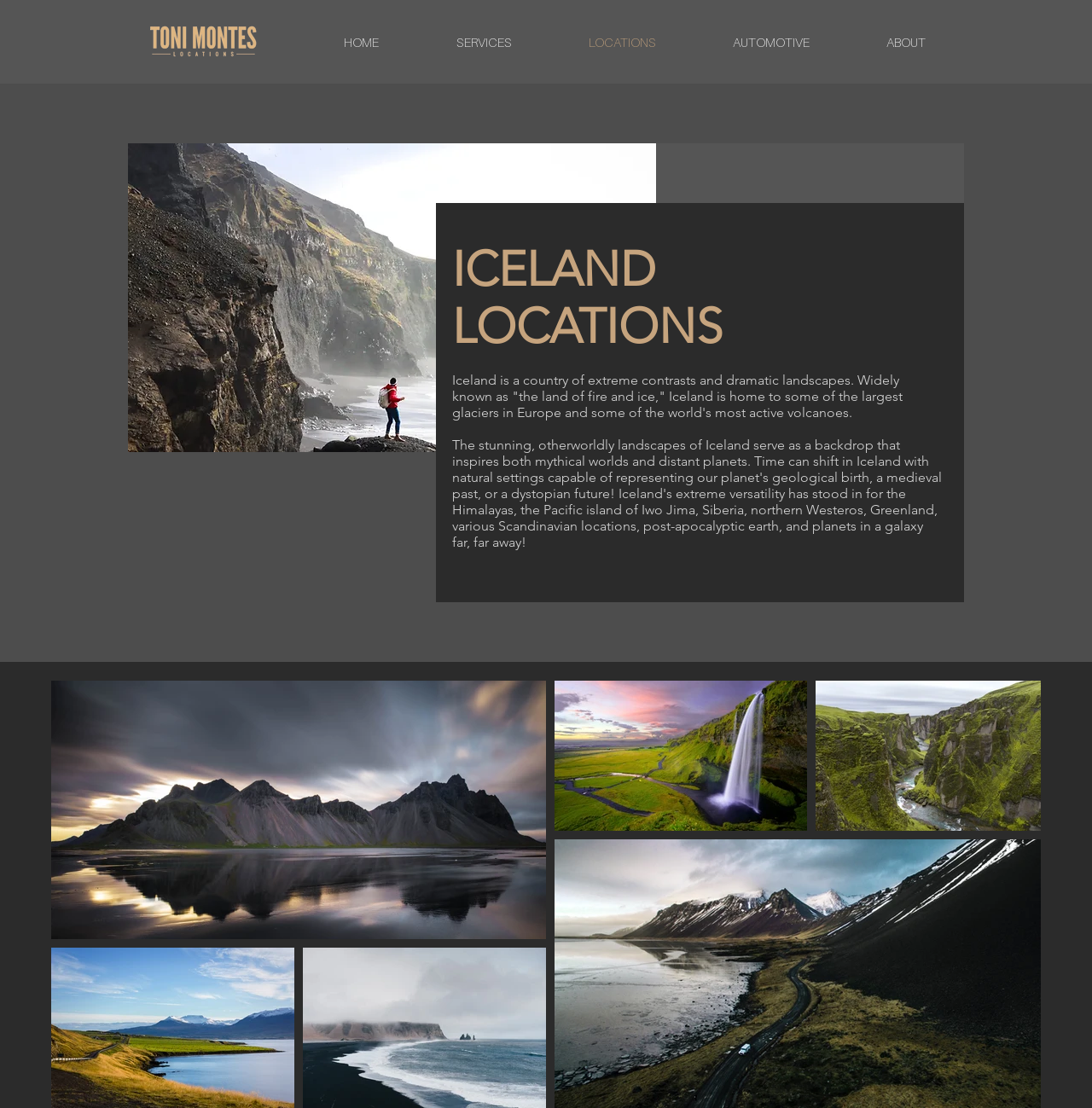What is the name of the logo in the top-left corner?
Look at the image and respond with a one-word or short phrase answer.

LOGO_TONI_MONTES_LOCATIONS_LETRA_AMARILLO